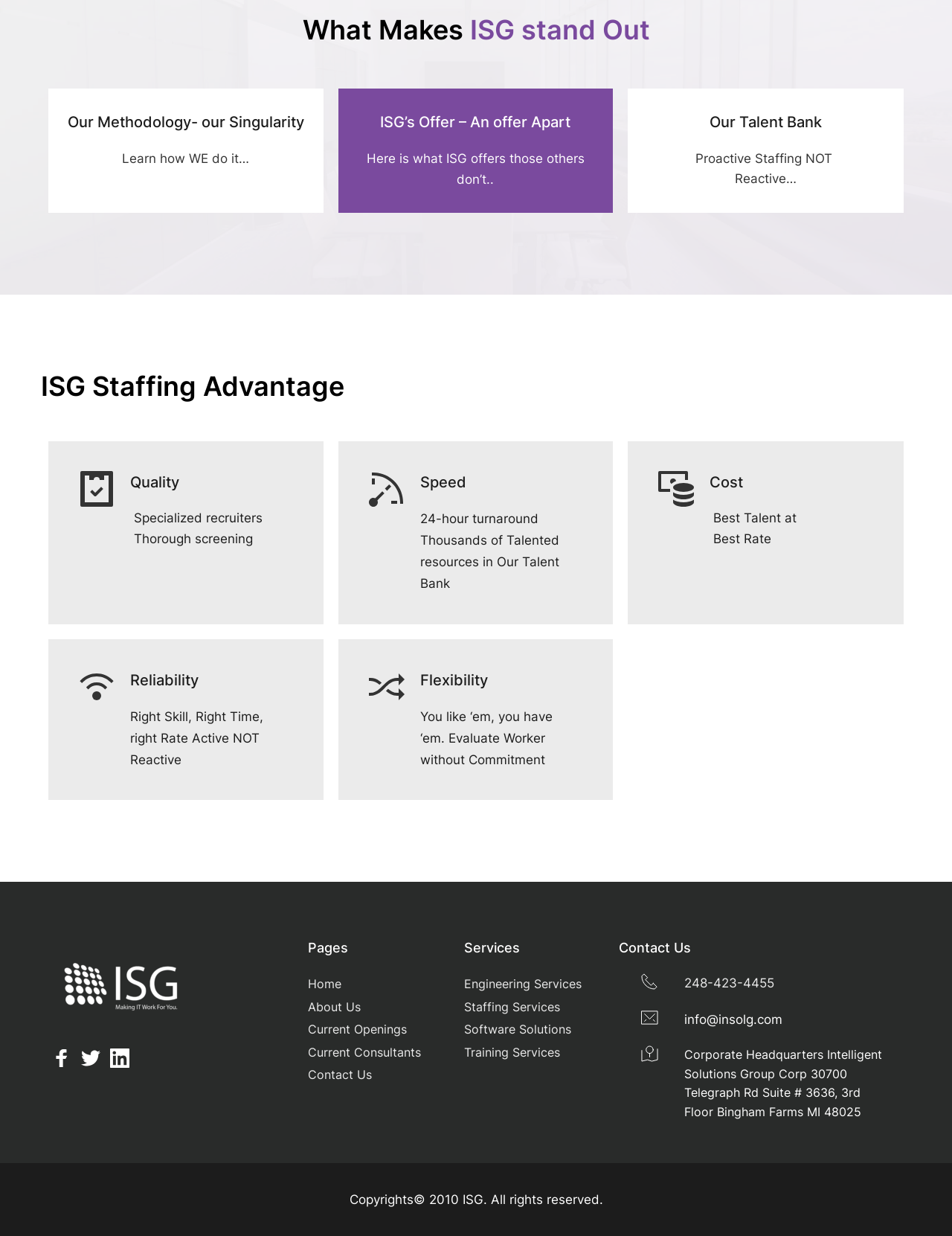Find and indicate the bounding box coordinates of the region you should select to follow the given instruction: "Contact ISG via phone".

[0.719, 0.79, 0.814, 0.802]